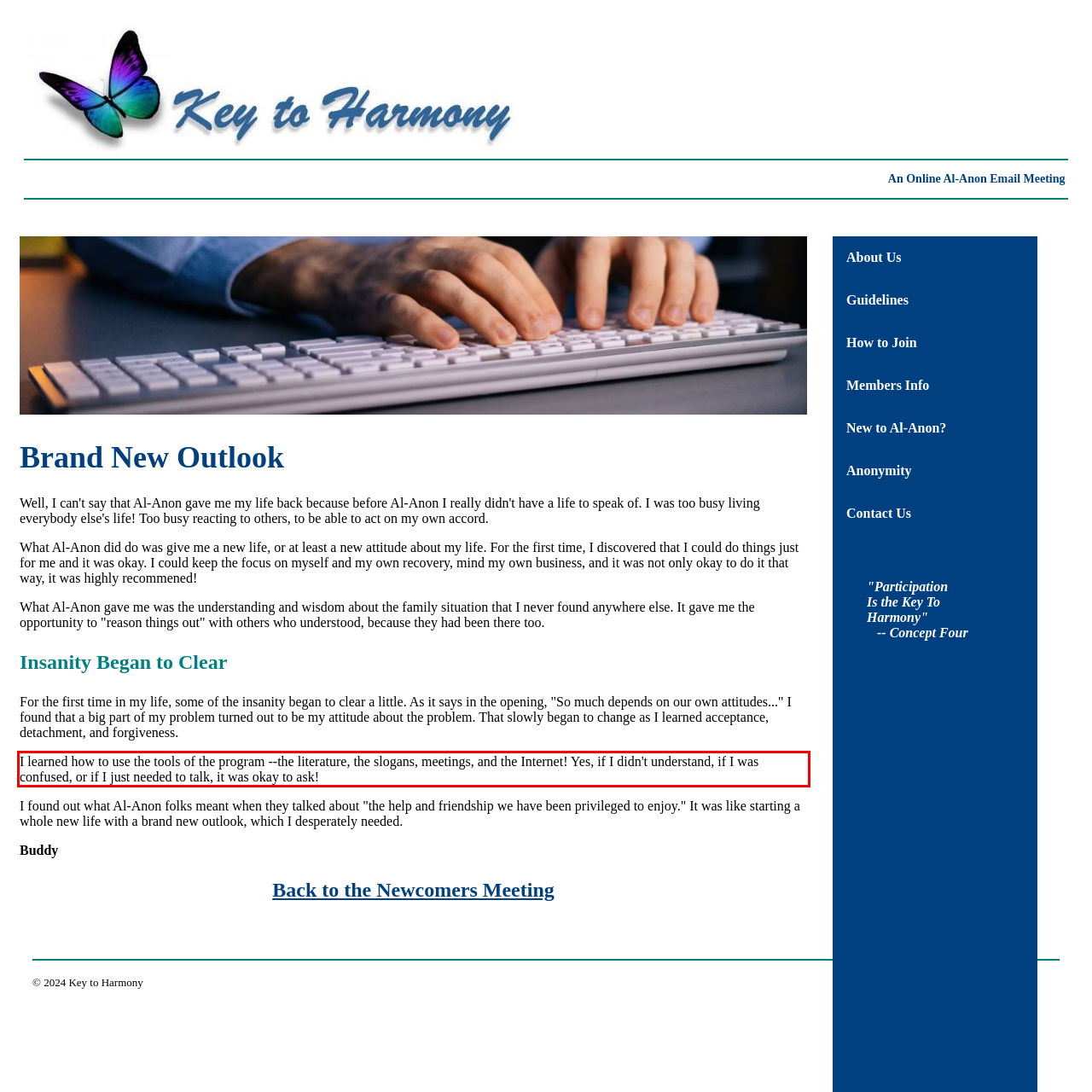Perform OCR on the text inside the red-bordered box in the provided screenshot and output the content.

I learned how to use the tools of the program --the literature, the slogans, meetings, and the Internet! Yes, if I didn't understand, if I was confused, or if I just needed to talk, it was okay to ask!